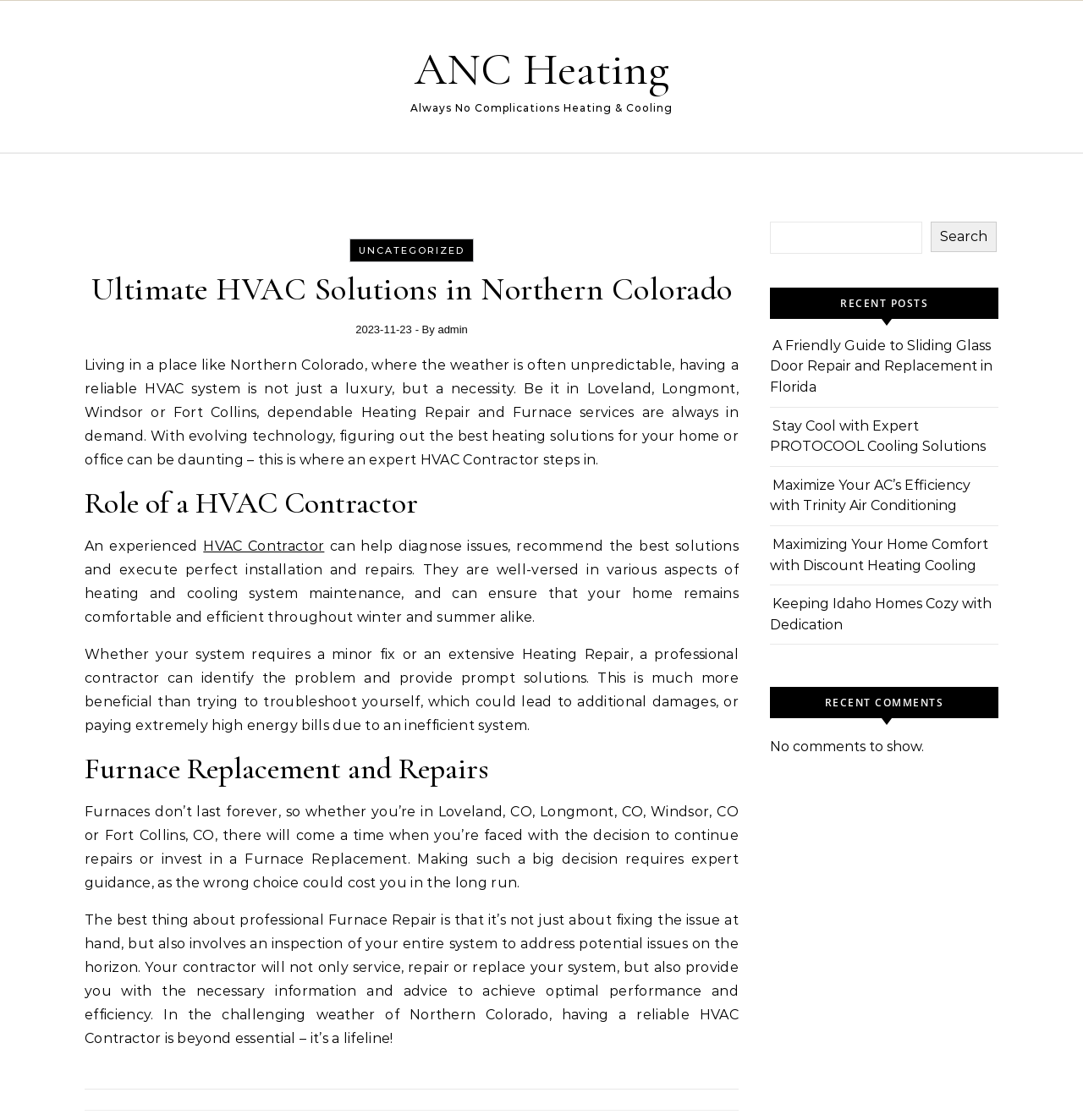Determine the coordinates of the bounding box that should be clicked to complete the instruction: "Click the ANC Heating link". The coordinates should be represented by four float numbers between 0 and 1: [left, top, right, bottom].

[0.376, 0.035, 0.624, 0.088]